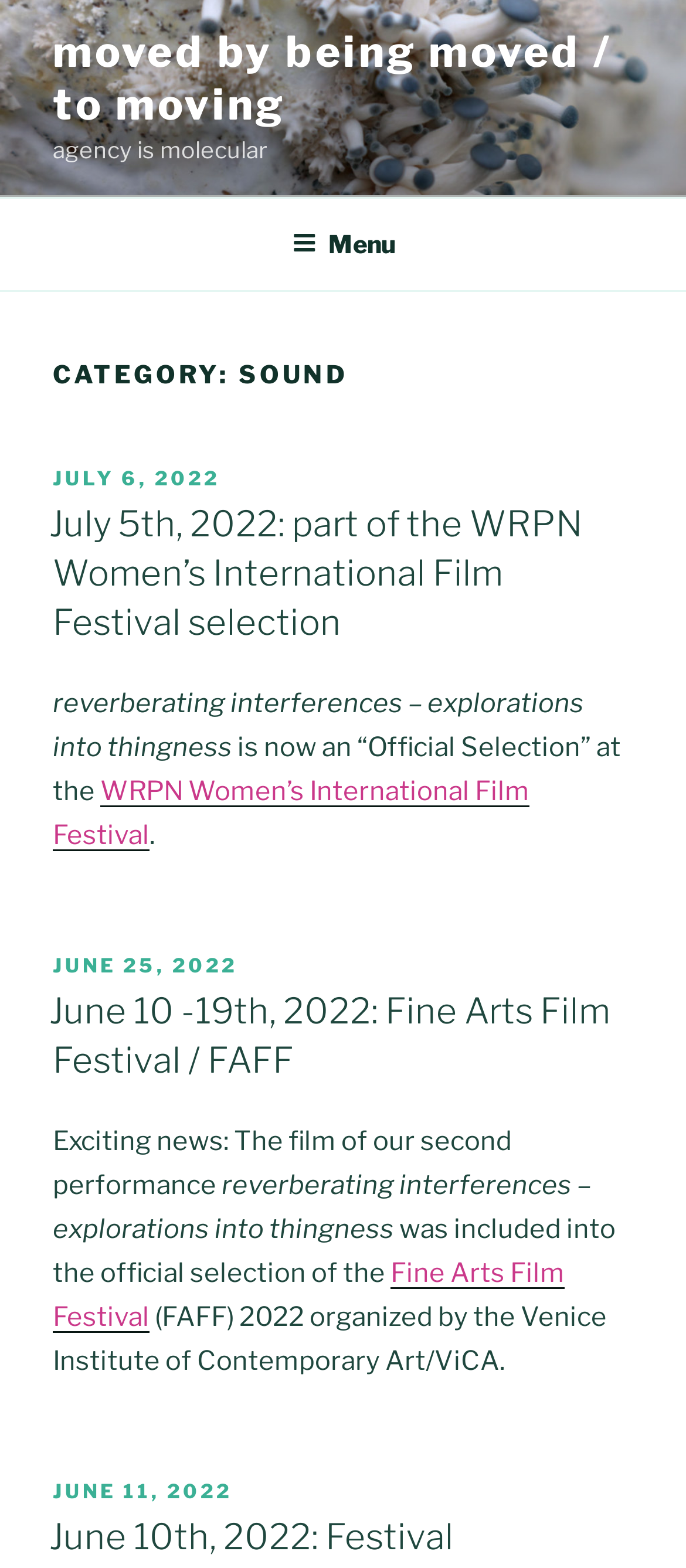Give a detailed explanation of the elements present on the webpage.

The webpage appears to be a blog or news website focused on sound and film-related topics. At the top, there is a navigation menu labeled "Top Menu" with a button to expand or collapse it. Below the navigation menu, there is a heading that reads "CATEGORY: SOUND". 

Under the "CATEGORY: SOUND" heading, there are two articles. The first article has a header that reads "July 5th, 2022: part of the WRPN Women’s International Film Festival selection" and contains several paragraphs of text. The text describes a film titled "reverberating interferences – explorations into thingness" and its selection in the WRPN Women’s International Film Festival. There are also links to the festival's website and a specific date, July 6, 2022.

The second article is similar in structure, with a header that reads "June 10 -19th, 2022: Fine Arts Film Festival / FAFF" and contains several paragraphs of text. The text describes the same film, "reverberating interferences – explorations into thingness", and its inclusion in the Fine Arts Film Festival. There are also links to the festival's website and specific dates, June 25, 2022, and June 11, 2022.

Throughout the articles, there are several links to specific dates and festival websites, as well as static text describing the film and its selections. The overall layout is organized, with clear headings and concise text.